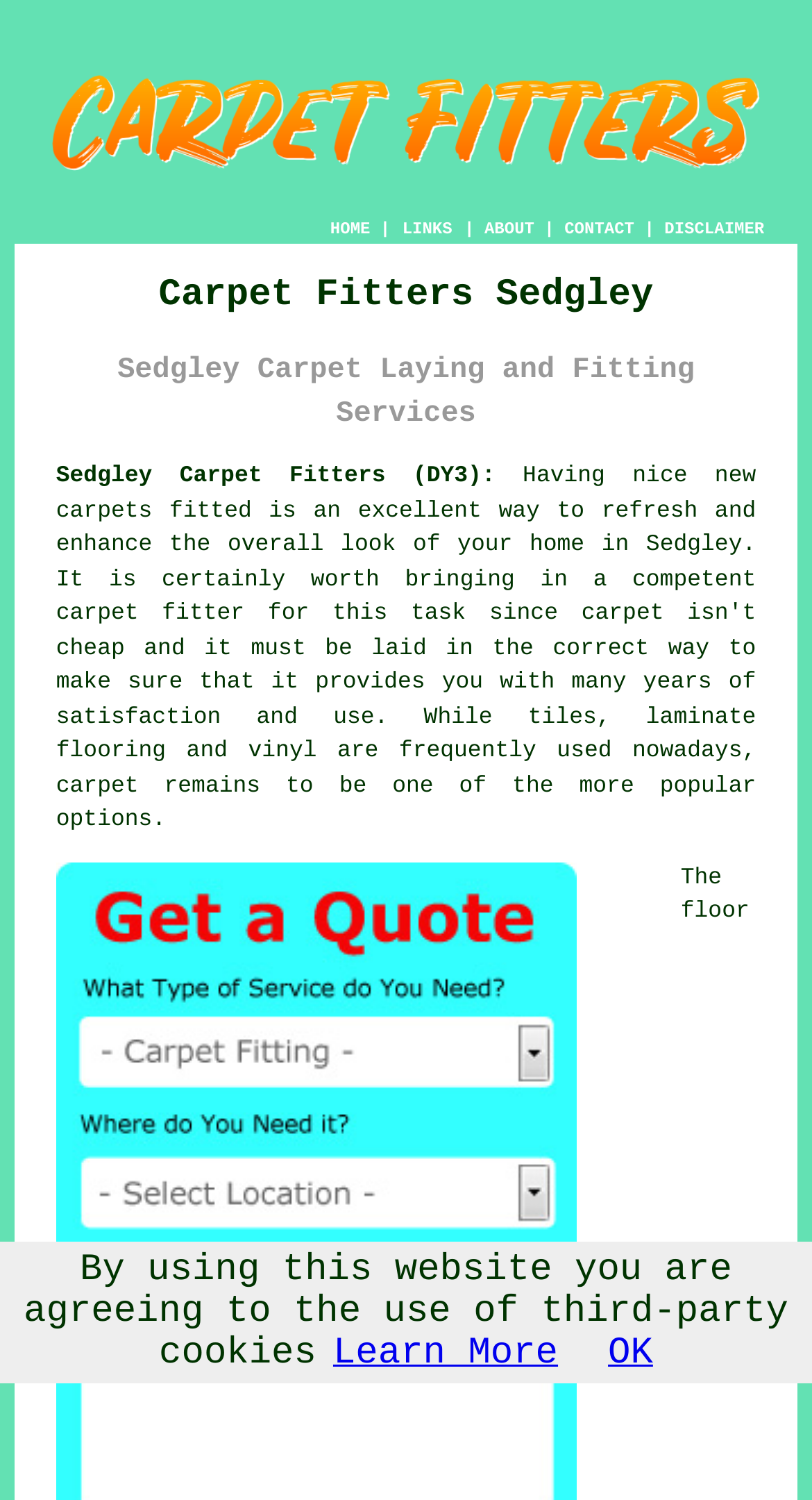What is the location of Sedgley Carpet Fitters?
Answer with a single word or phrase, using the screenshot for reference.

DY3